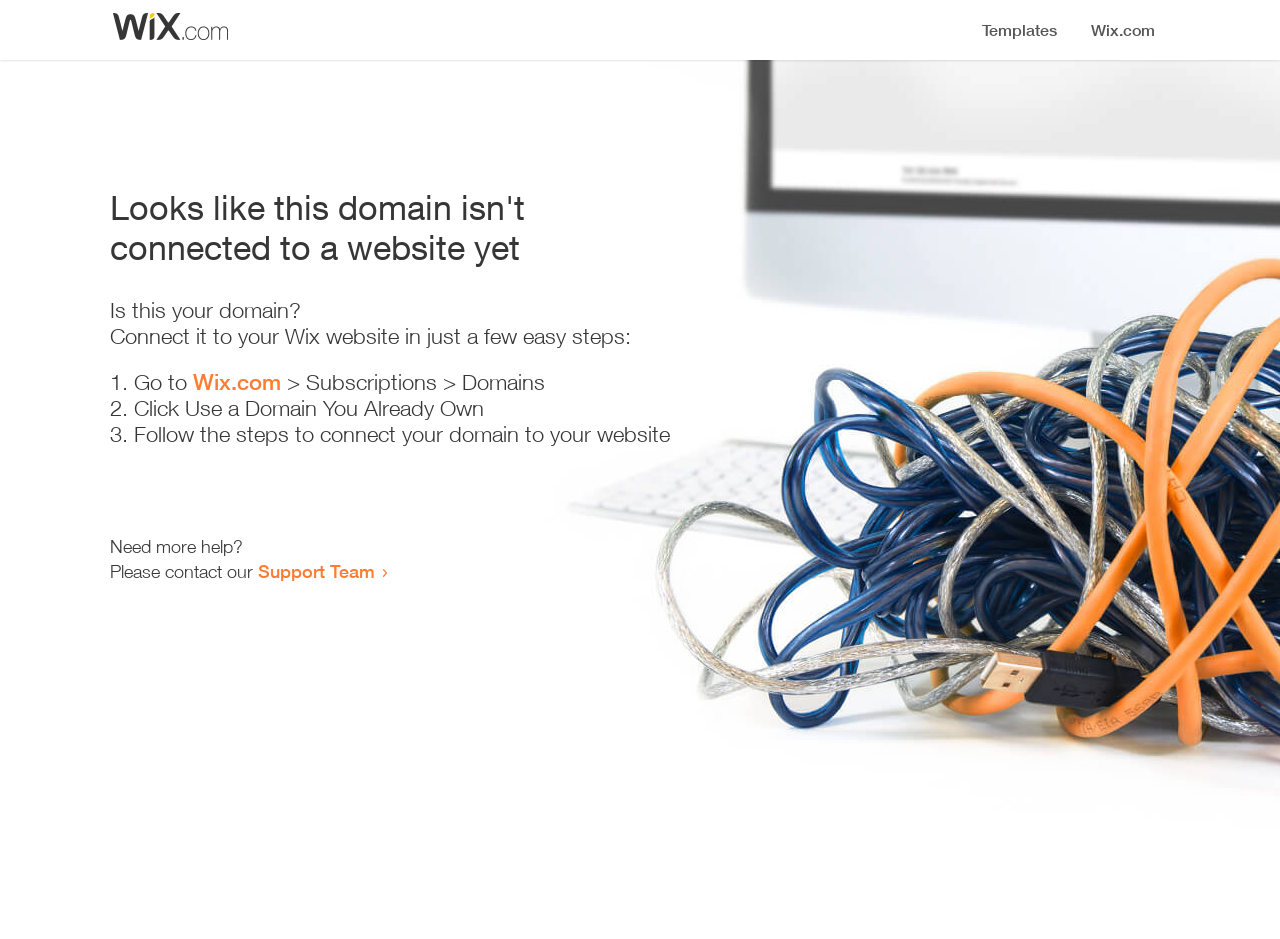What is the first step to connect the domain to a website?
Examine the image closely and answer the question with as much detail as possible.

The webpage provides a list of instructions to connect the domain to a website, and the first step is to 'Go to Wix.com', which is a link provided on the webpage.